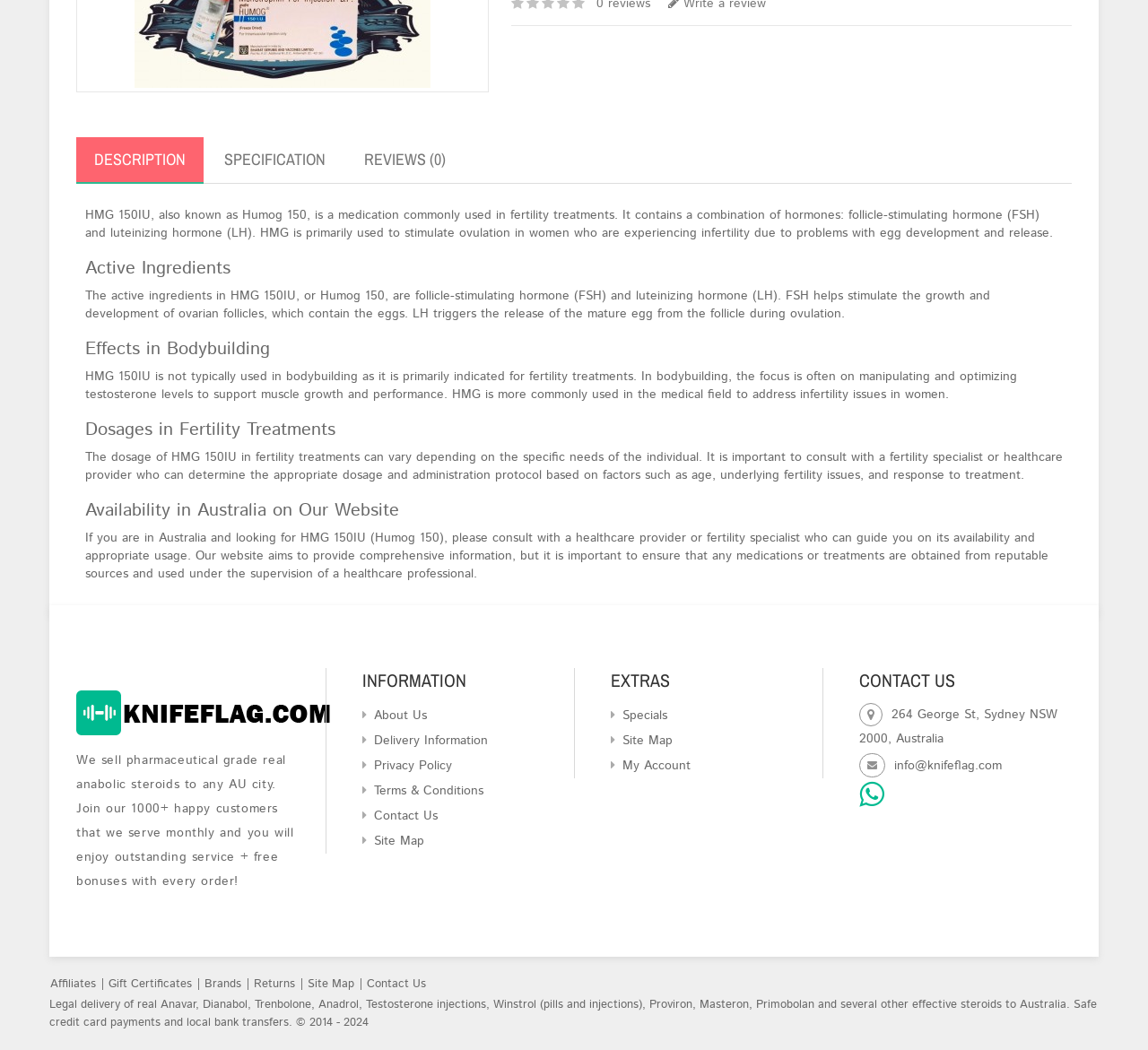Identify the bounding box of the HTML element described here: "Terms & Conditions". Provide the coordinates as four float numbers between 0 and 1: [left, top, right, bottom].

[0.315, 0.745, 0.421, 0.762]